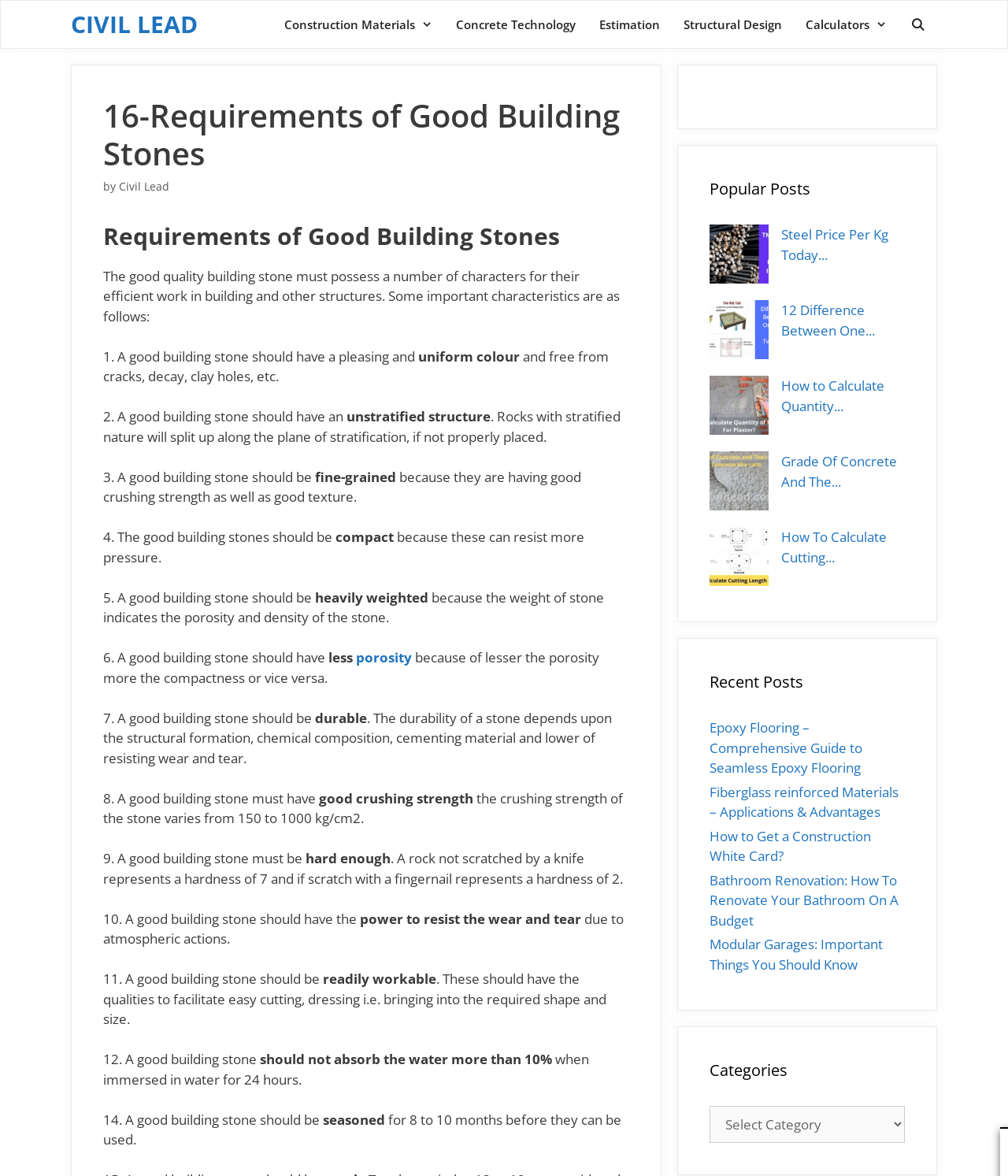Using the description "12 Difference Between One...", locate and provide the bounding box of the UI element.

[0.775, 0.256, 0.868, 0.288]